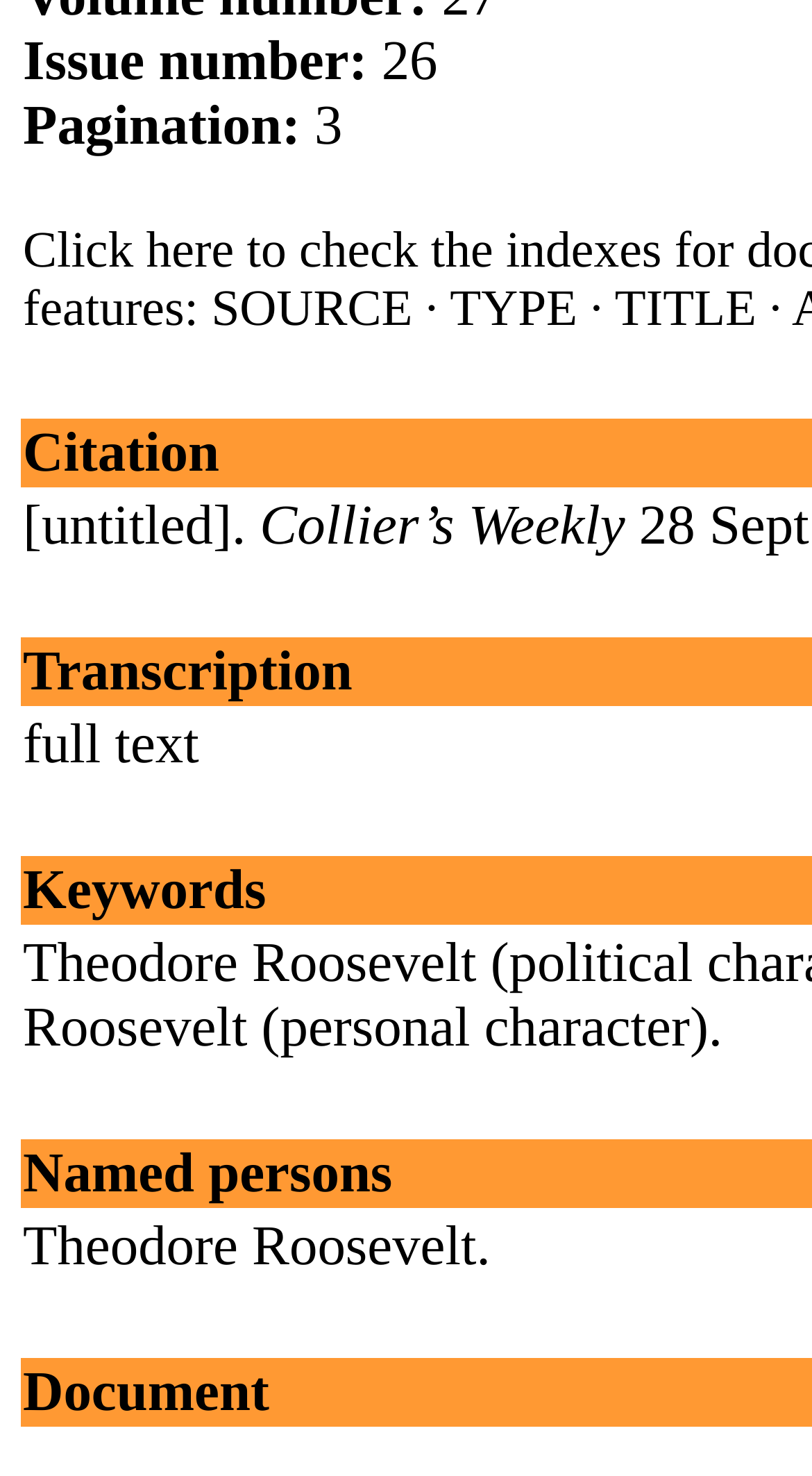Find the UI element described as: "TYPE" and predict its bounding box coordinates. Ensure the coordinates are four float numbers between 0 and 1, [left, top, right, bottom].

[0.554, 0.19, 0.711, 0.229]